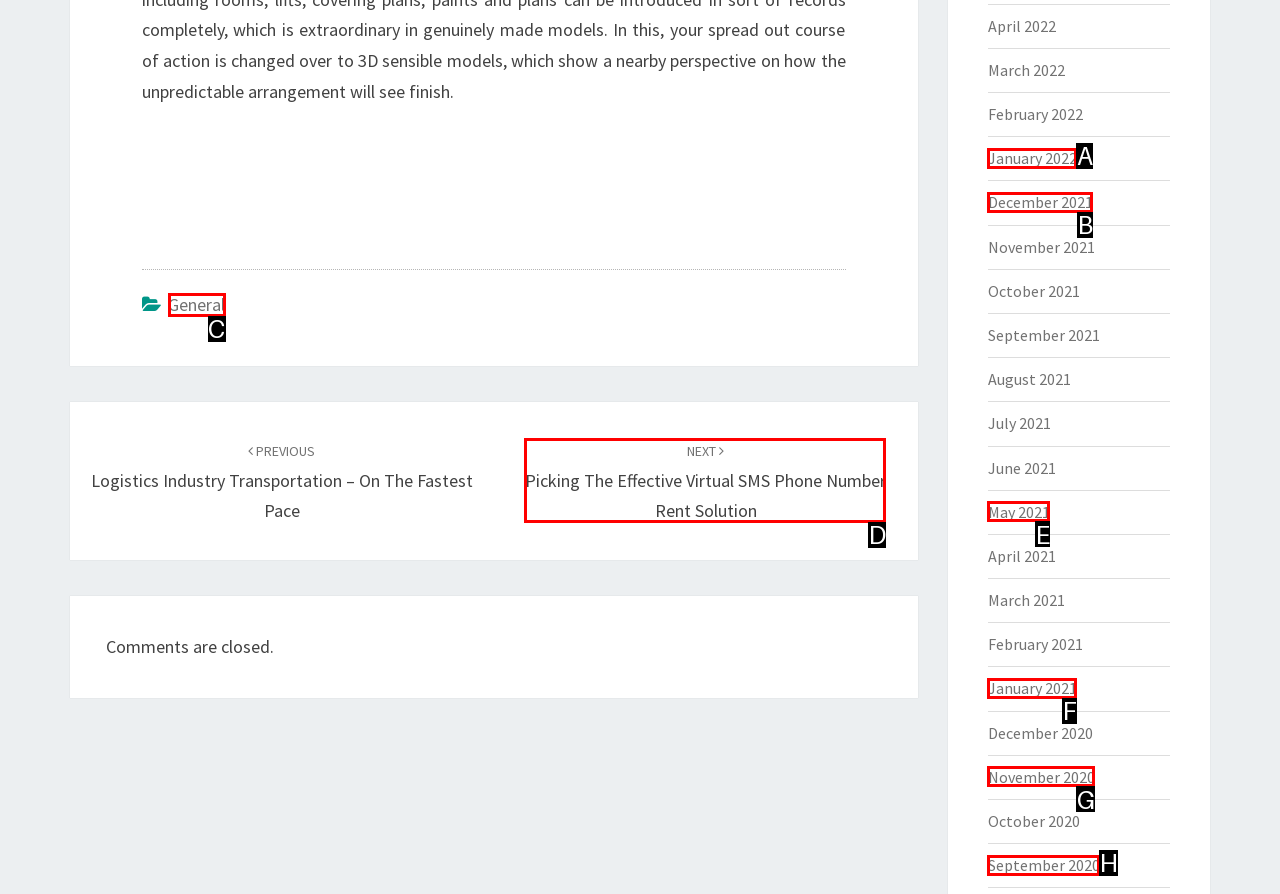To achieve the task: View the next post, indicate the letter of the correct choice from the provided options.

D